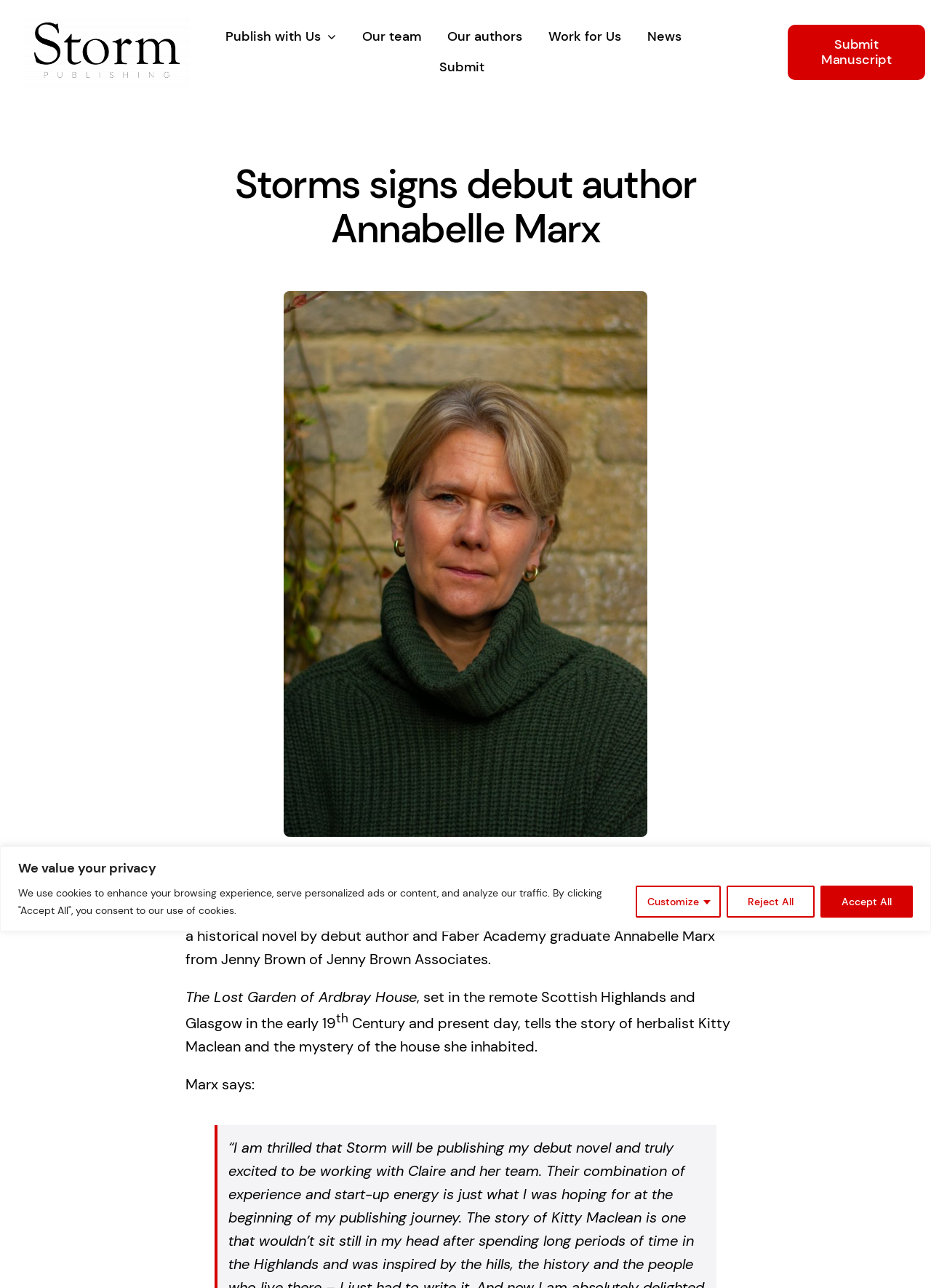What is the profession of Kitty Maclean?
Based on the visual information, provide a detailed and comprehensive answer.

The answer can be found in the StaticText element with the text 'tells the story of herbalist Kitty Maclean and the mystery of the house she inhabited.' which is located below the title of the novel.